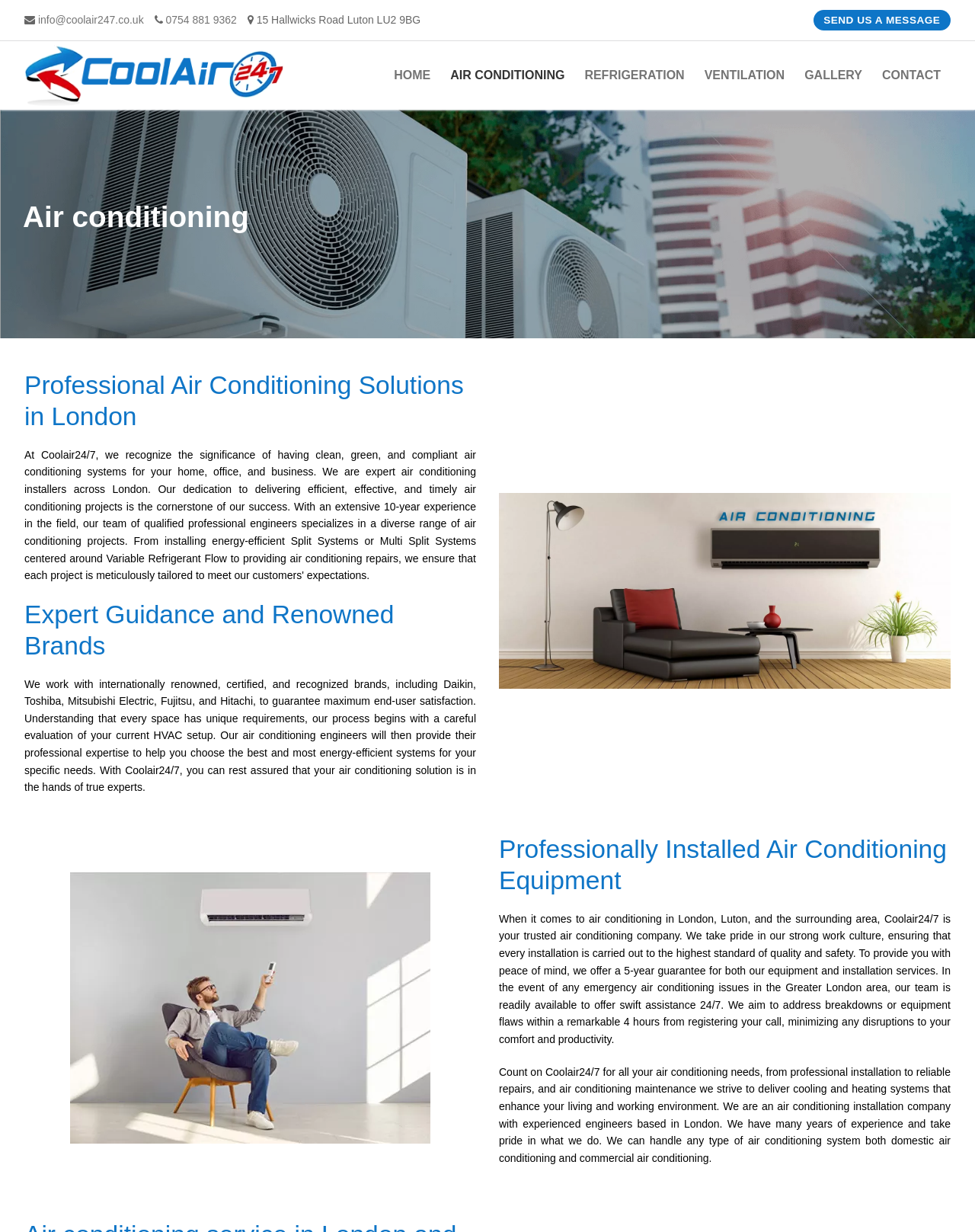Summarize the contents and layout of the webpage in detail.

The webpage is about Coolair24, an air conditioning installation company based in London. At the top, there is a navigation menu with links to different sections of the website, including "HOME", "AIR CONDITIONING", "REFRIGERATION", "VENTILATION", "GALLERY", and "CONTACT". Below the navigation menu, there is a heading that reads "Air conditioning" followed by a subheading "Professional Air Conditioning Solutions in London".

The main content of the webpage is divided into two columns. The left column contains a heading "Expert Guidance and Renowned Brands" followed by a block of text that describes the company's approach to air conditioning solutions, including their partnership with renowned brands and their evaluation process to determine the best system for each client's needs.

The right column features an image of a living room with an air conditioning unit installed, followed by another image of air conditioning installers at work. Below these images, there is a heading "Professionally Installed Air Conditioning Equipment" followed by a block of text that highlights the company's commitment to quality and safety, including a 5-year guarantee for their equipment and installation services.

Further down the page, there is another block of text that describes the company's emergency air conditioning services, including their 24/7 availability and their goal to address breakdowns within 4 hours. The final section of the page describes the company's range of services, including installation, repairs, and maintenance, and emphasizes their experience and expertise in both domestic and commercial air conditioning systems.